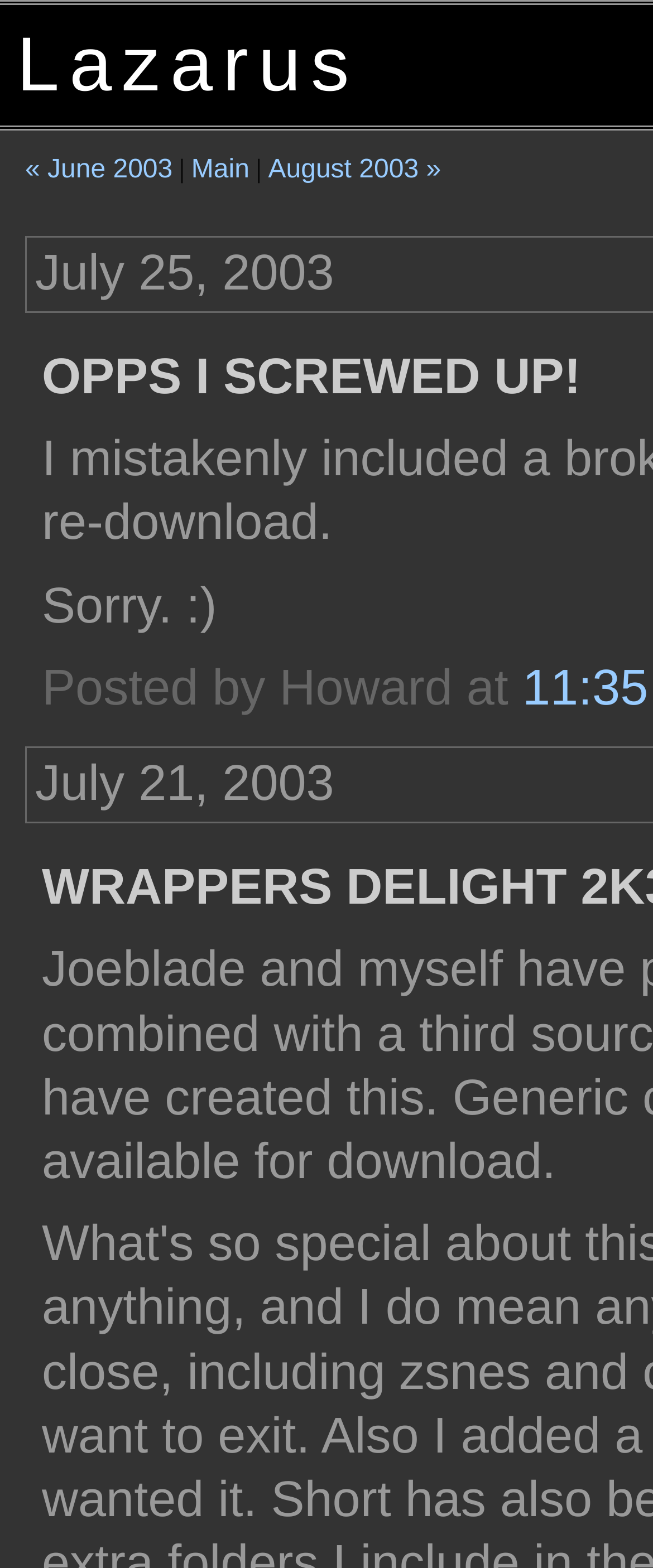Answer this question using a single word or a brief phrase:
Who is the author of the post?

Howard